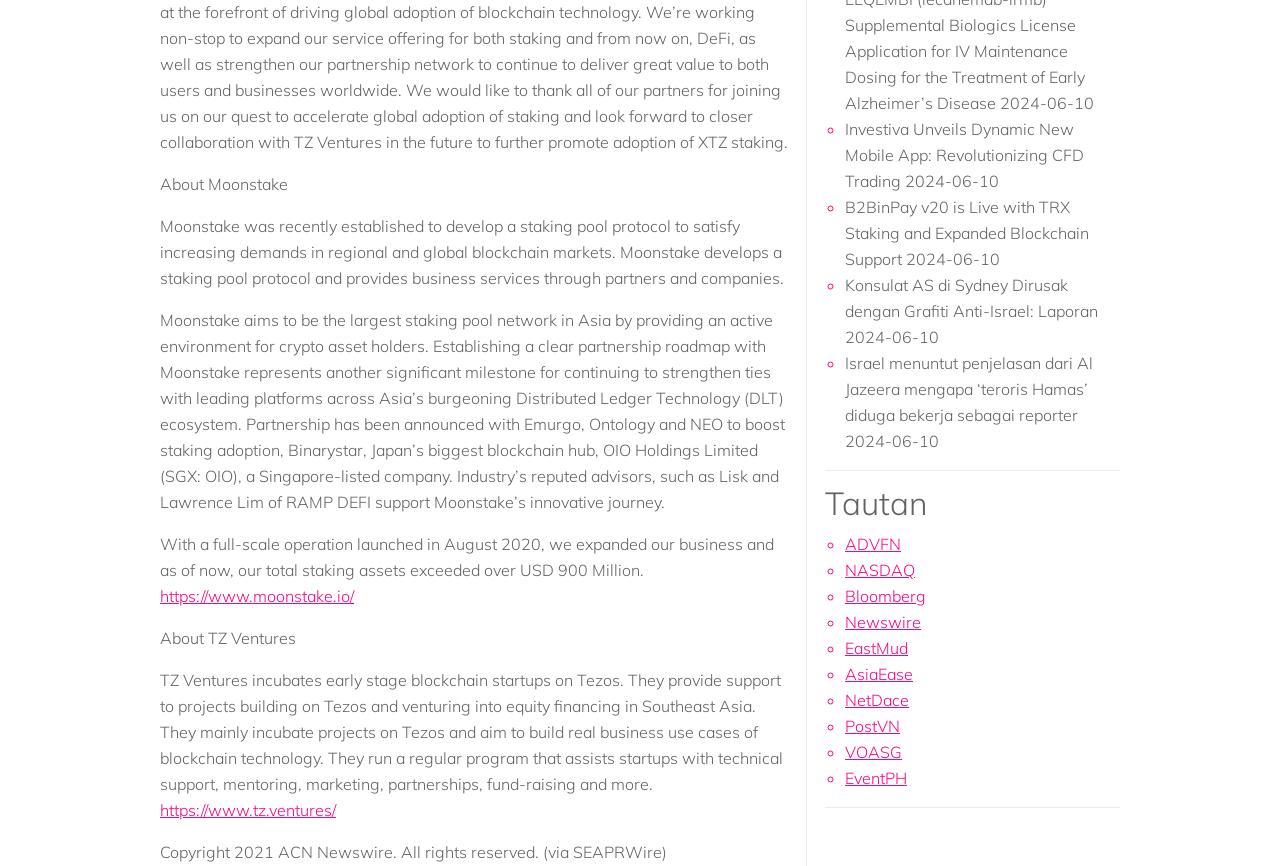Please specify the bounding box coordinates of the area that should be clicked to accomplish the following instruction: "Check the news from Newswire". The coordinates should consist of four float numbers between 0 and 1, i.e., [left, top, right, bottom].

[0.66, 0.707, 0.72, 0.73]